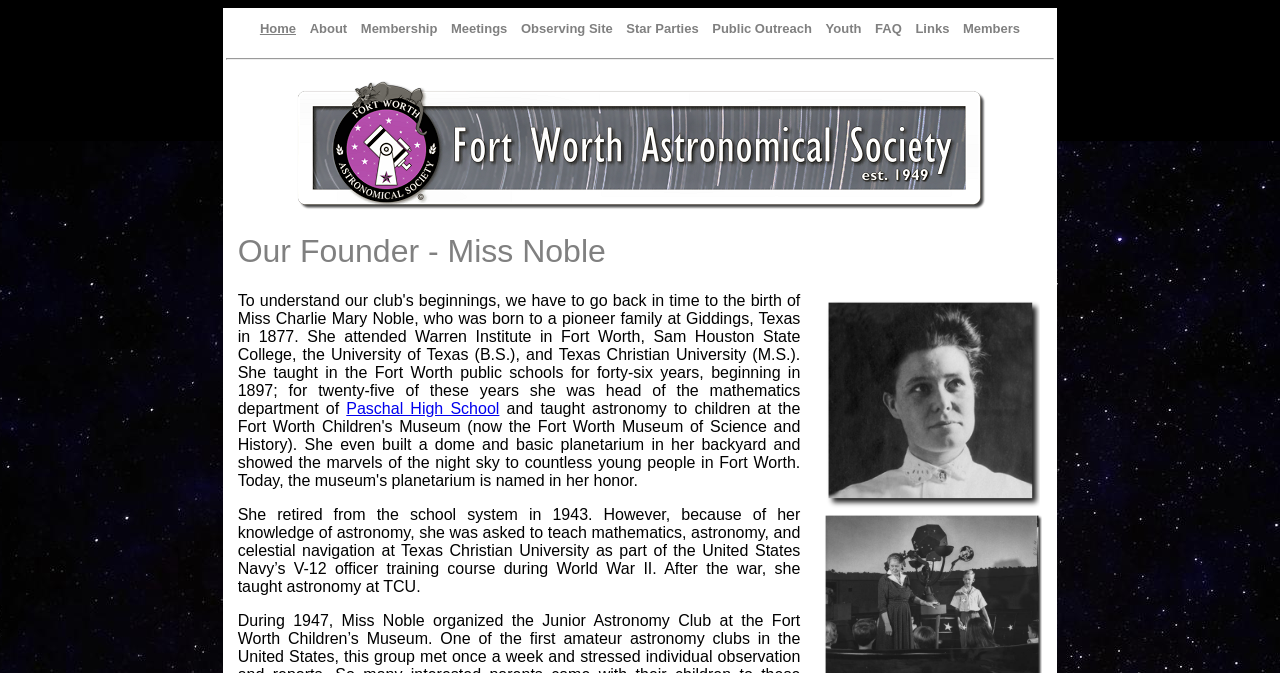Pinpoint the bounding box coordinates for the area that should be clicked to perform the following instruction: "Click Home".

[0.199, 0.024, 0.235, 0.061]